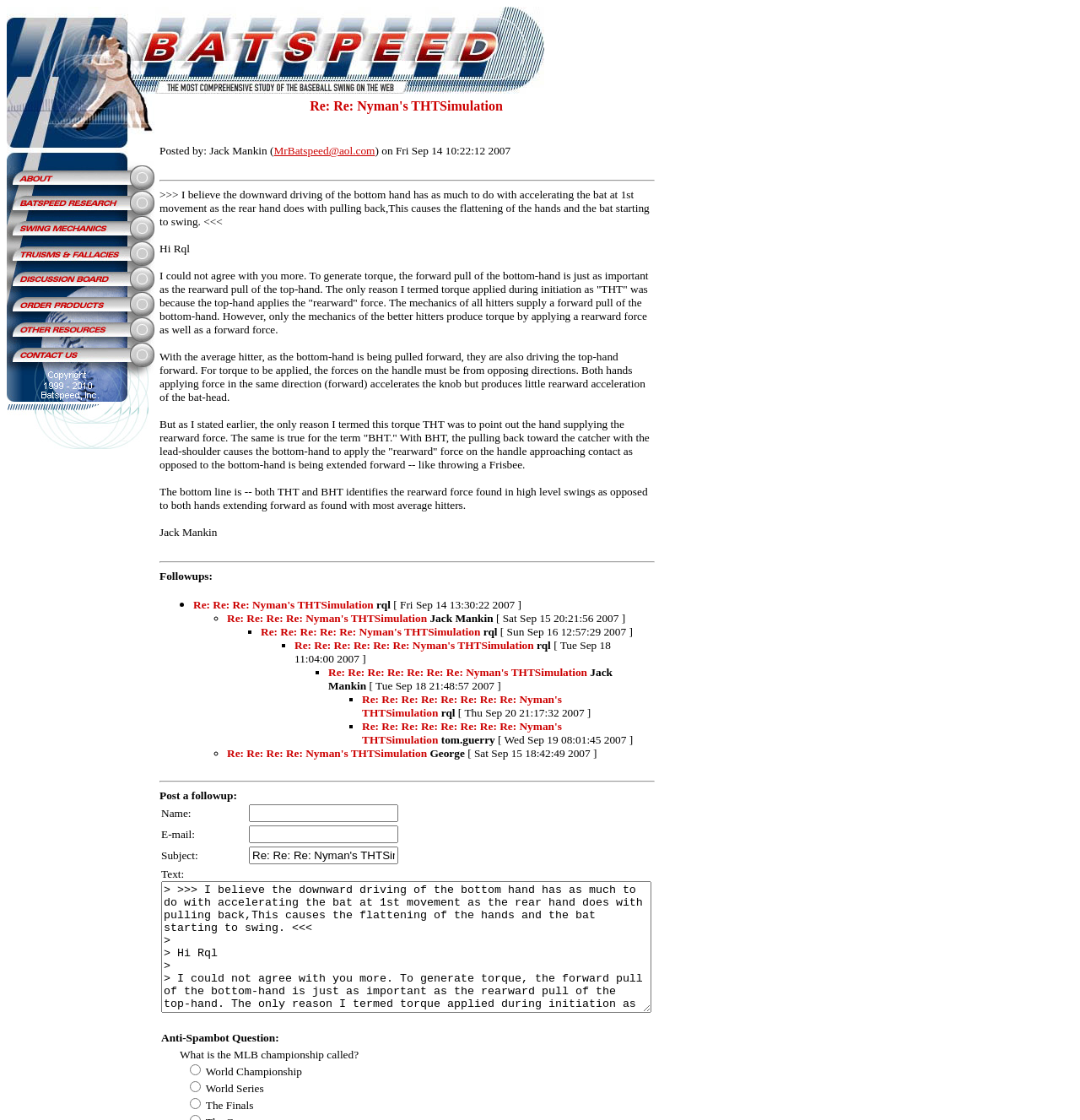Please determine the bounding box coordinates for the element with the description: "Cookie Information".

None